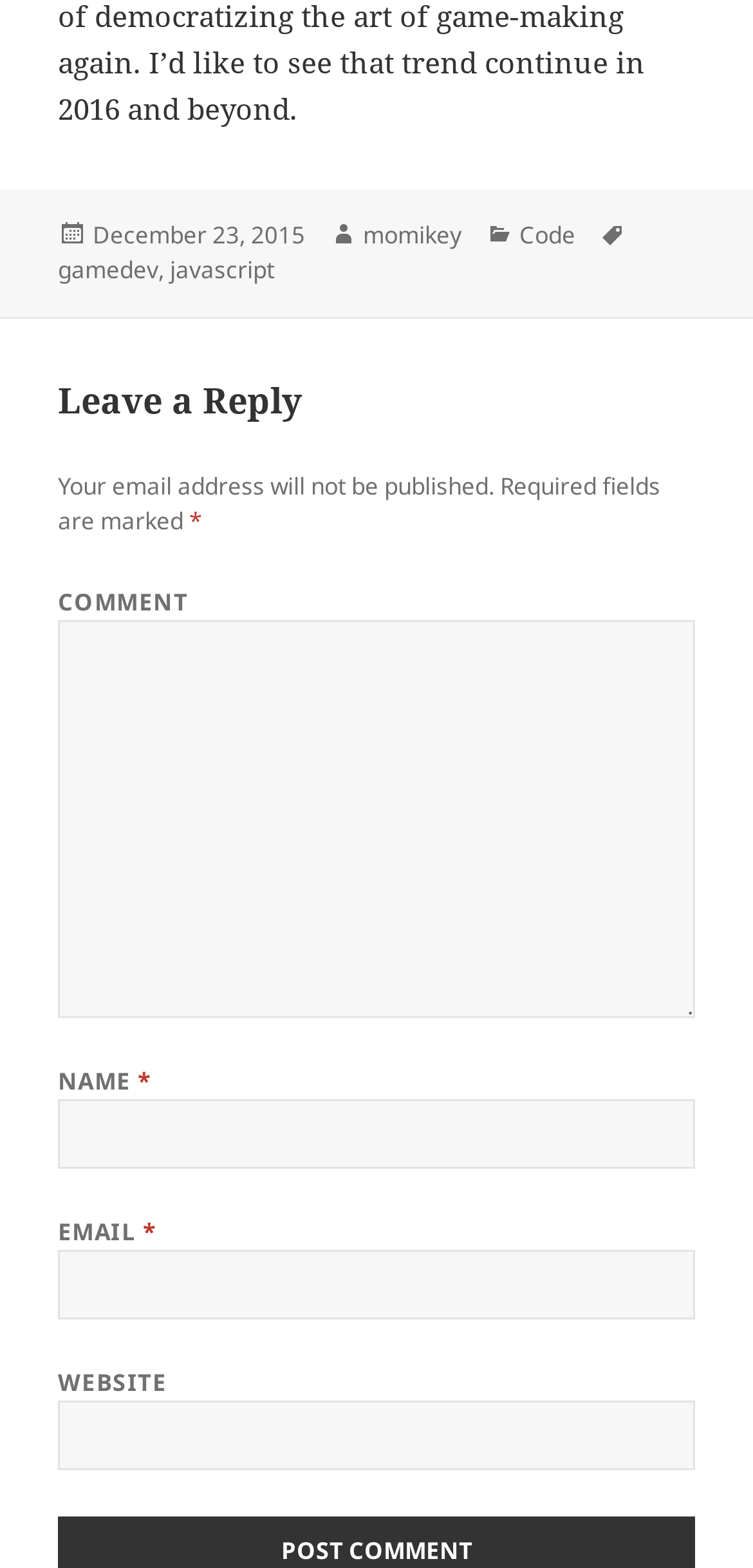What is the category of the post?
Kindly give a detailed and elaborate answer to the question.

The category of the post can be found in the footer section of the webpage, where it says 'Categories Code'.